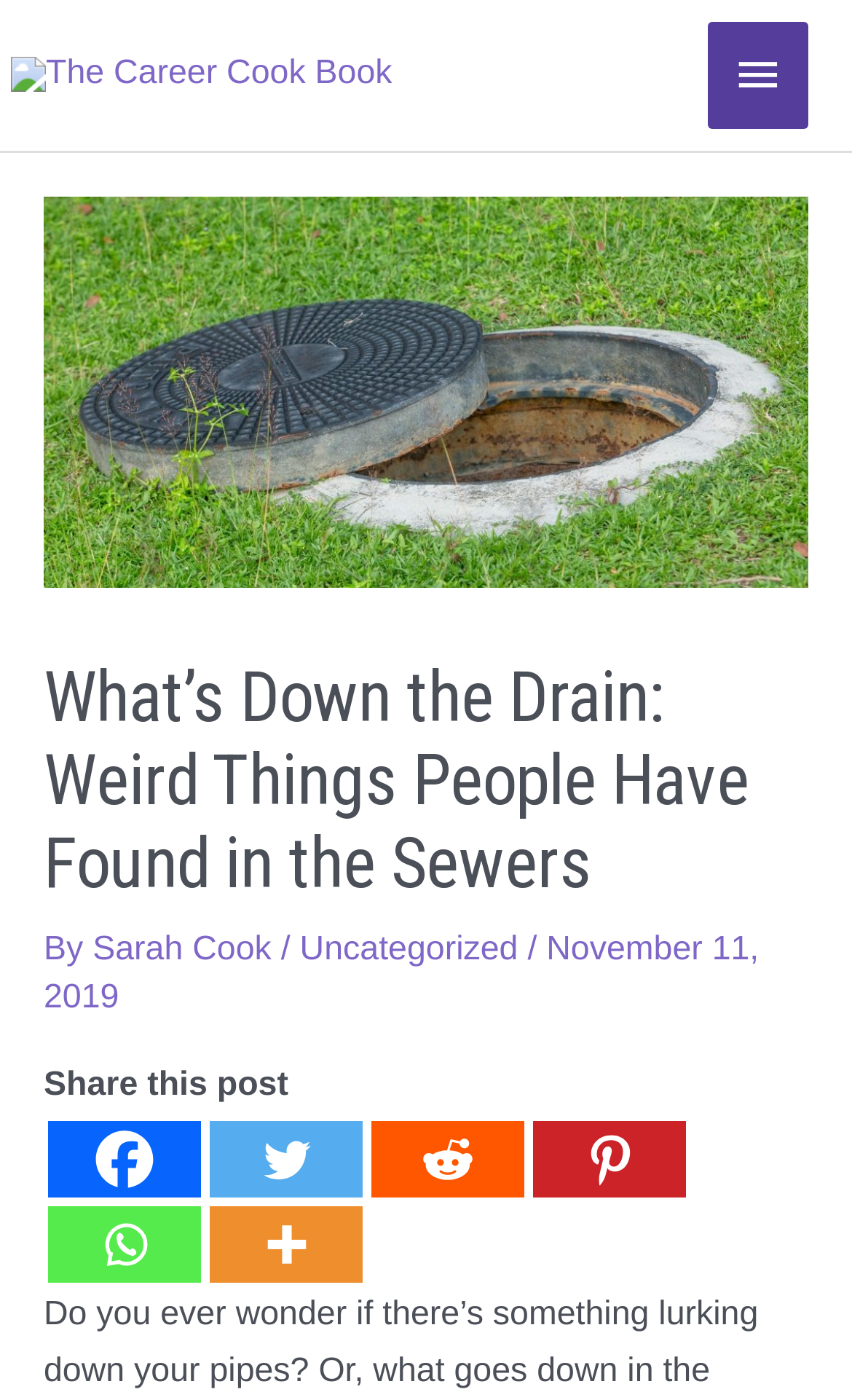Locate the bounding box coordinates of the segment that needs to be clicked to meet this instruction: "View more sharing options".

[0.246, 0.862, 0.426, 0.916]